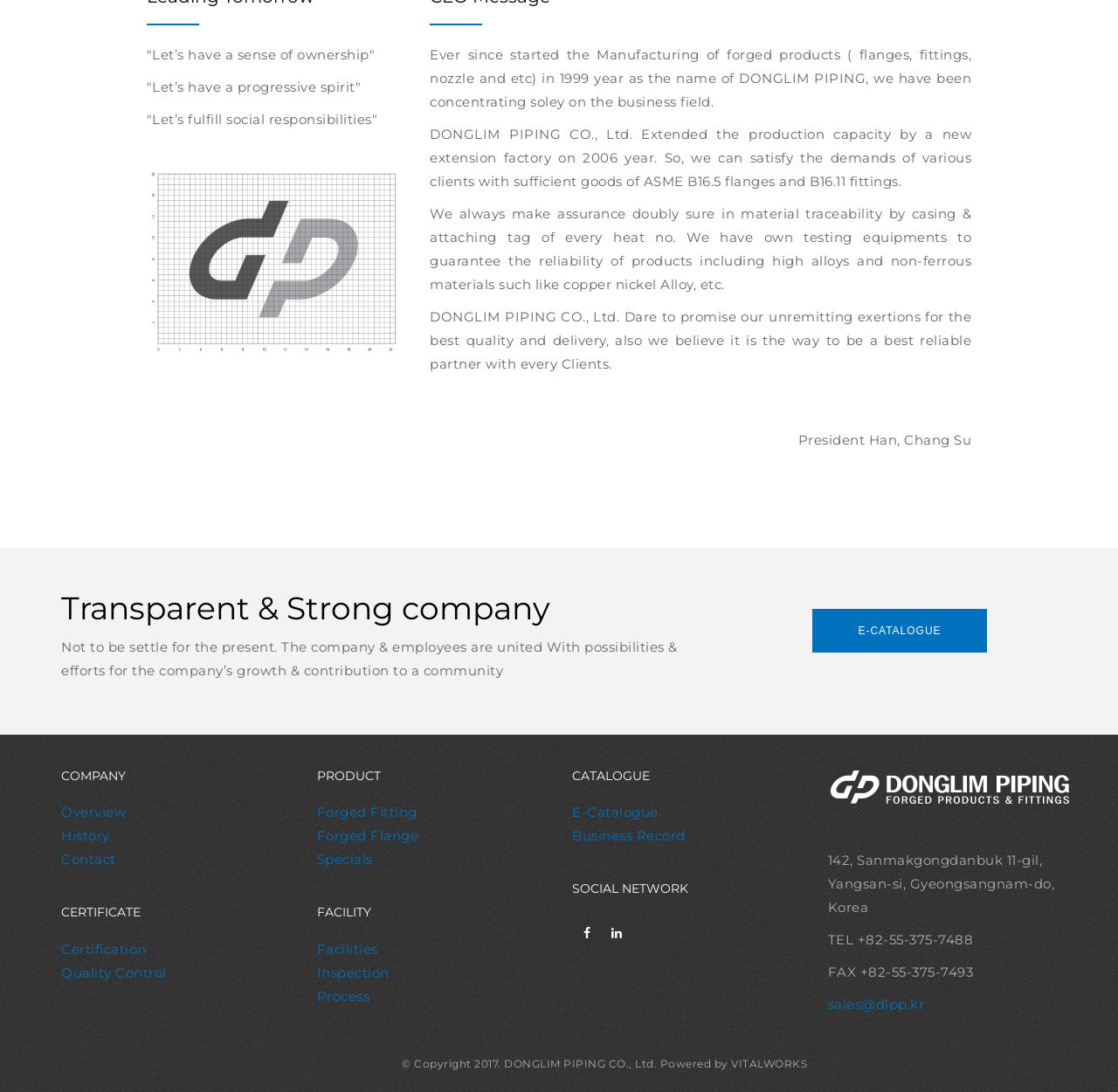Please find the bounding box coordinates for the clickable element needed to perform this instruction: "Search for something".

None